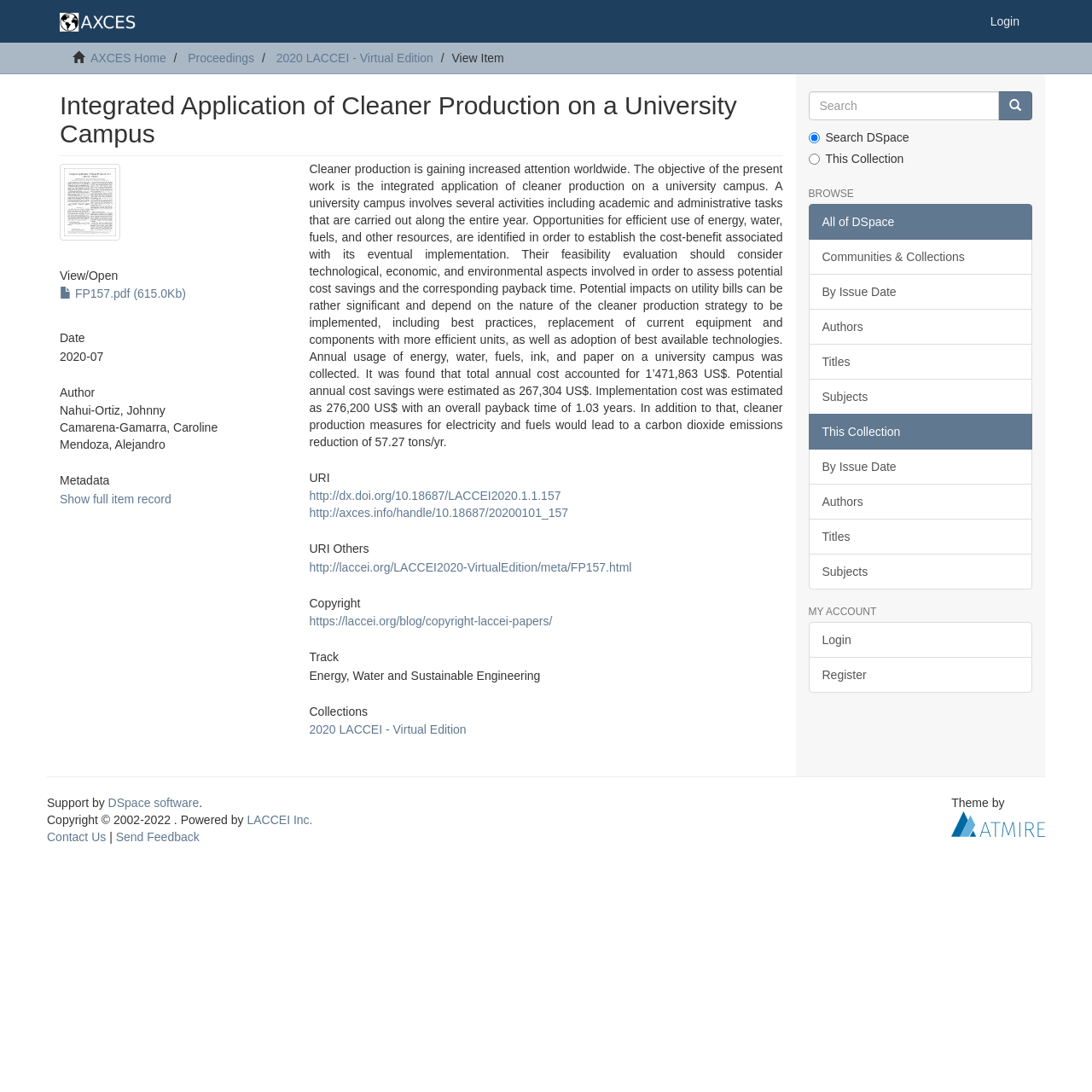Determine the bounding box coordinates for the clickable element required to fulfill the instruction: "Open the 'FP157.pdf' file". Provide the coordinates as four float numbers between 0 and 1, i.e., [left, top, right, bottom].

[0.055, 0.263, 0.17, 0.275]